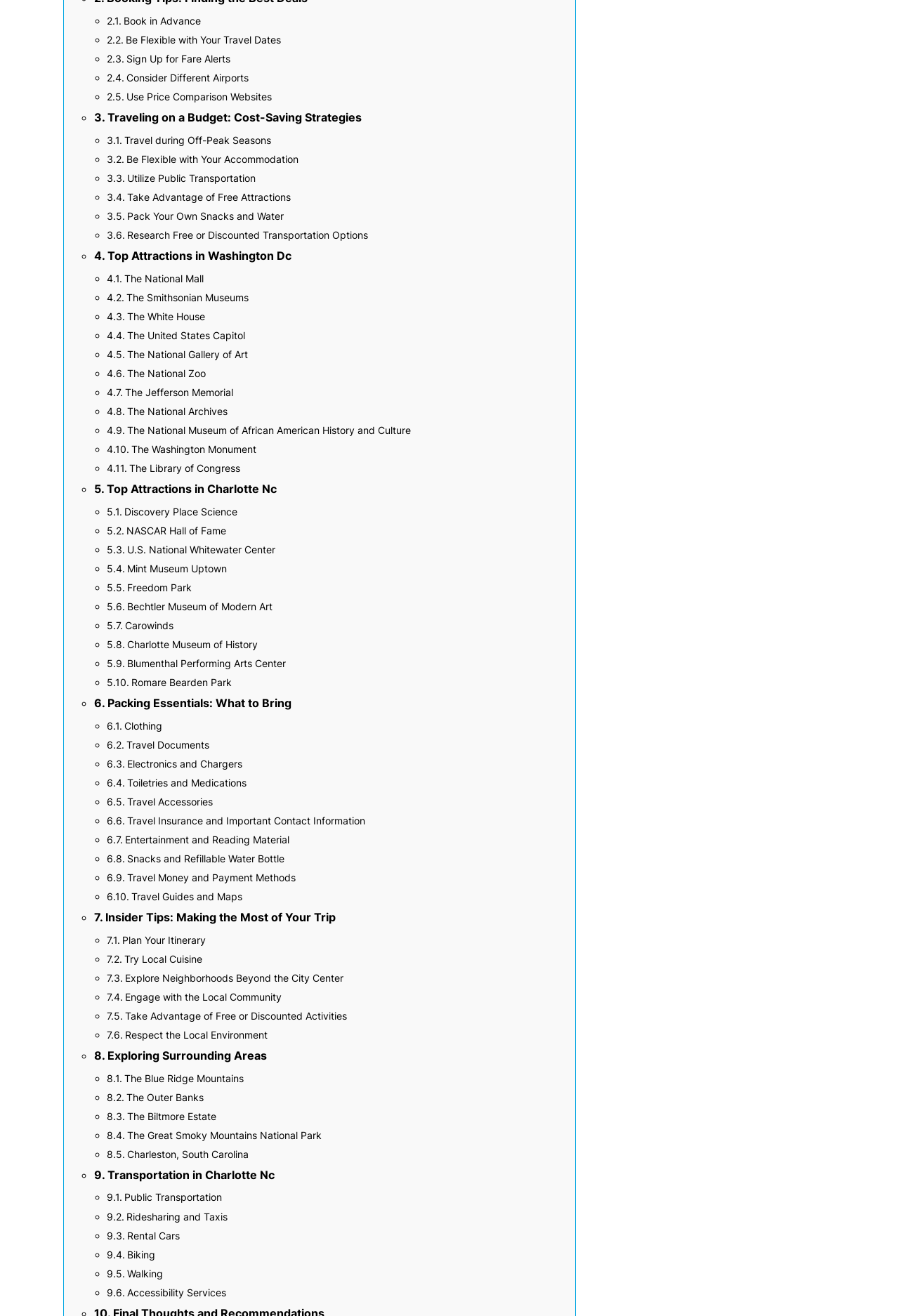Locate and provide the bounding box coordinates for the HTML element that matches this description: "Electronics and Chargers".

[0.119, 0.574, 0.269, 0.586]